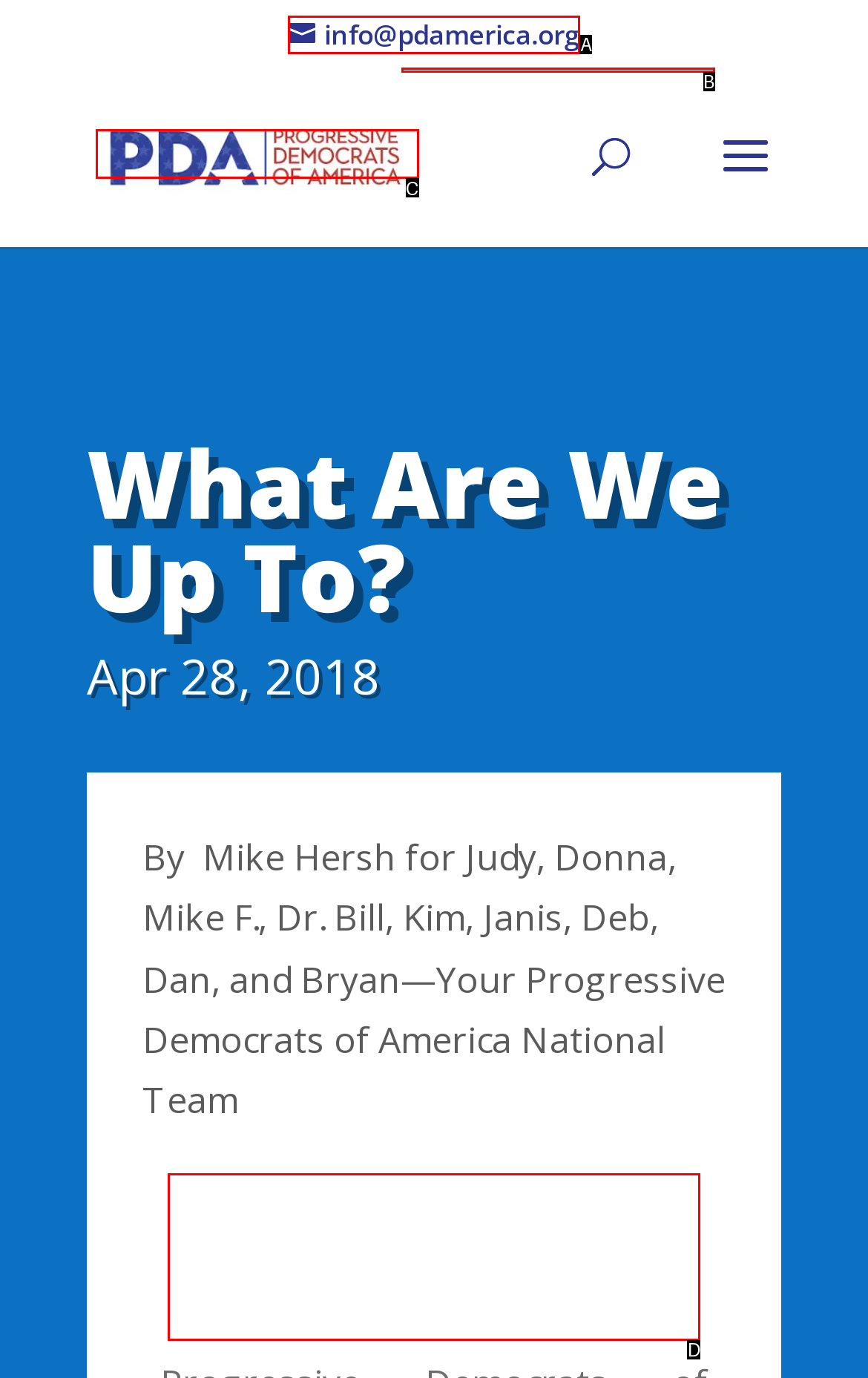Identify the HTML element that matches the description: info@pdamerica.org. Provide the letter of the correct option from the choices.

A